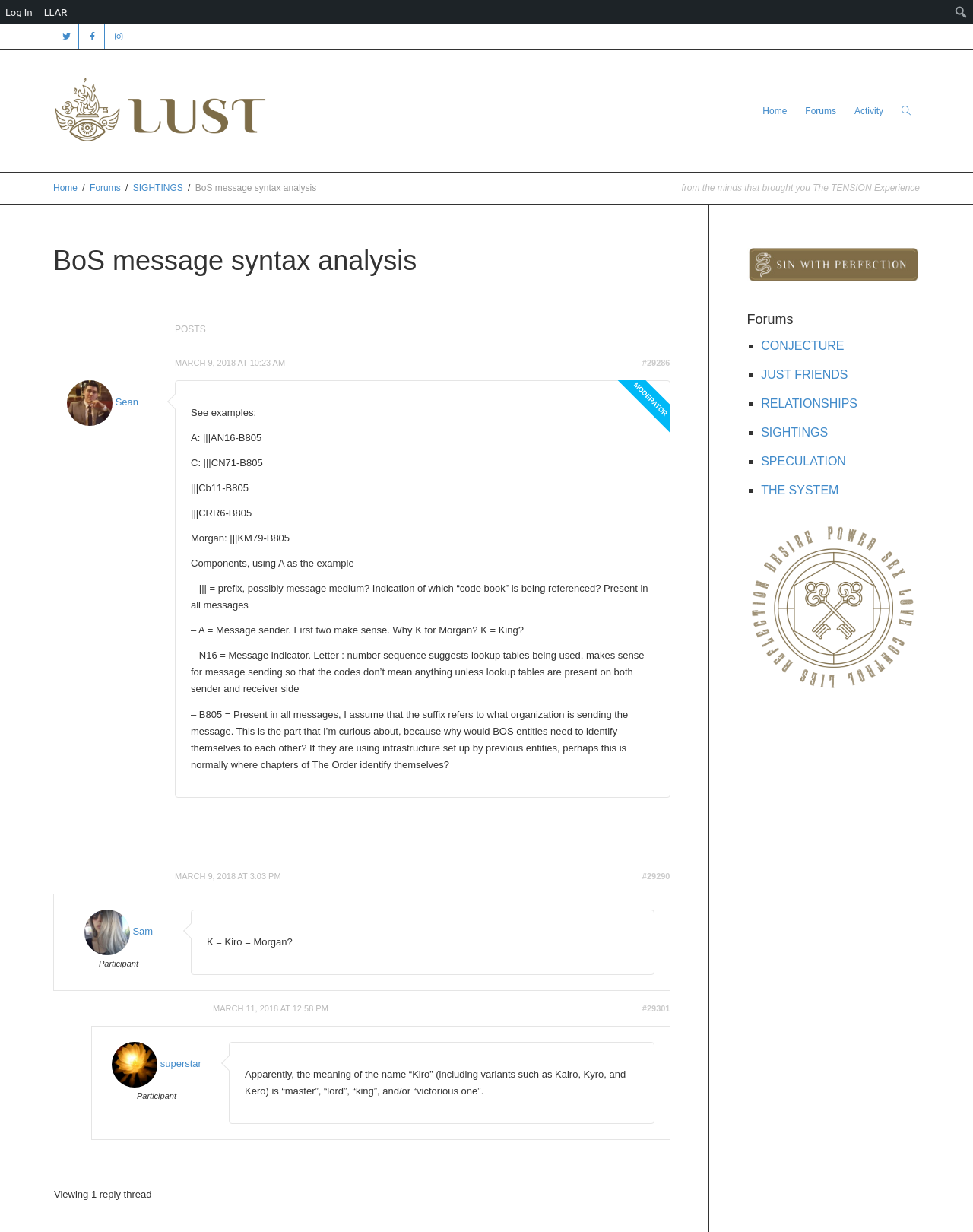Summarize the webpage in an elaborate manner.

This webpage is about analyzing the syntax of BoS messages, specifically from the minds that brought you The TENSION Experience. At the top, there are social media links to Twitter, Facebook, and Instagram, followed by a link to "The LUST Experience" with an accompanying image. On the right side, there are navigation links to "Home", "Forums", "Activity", and an icon.

Below the navigation links, there is a heading that reads "BoS message syntax analysis" with a subheading that explains the context of the analysis. The main content of the page is a discussion thread with multiple posts, each with a timestamp, author, and text. The posts analyze the syntax of BoS messages, breaking down the components and speculating about their meanings.

On the right side of the page, there is a section with a heading "Forums" that lists various forum categories, including "CONJECTURE", "JUST FRIENDS", "RELATIONSHIPS", "SIGHTINGS", "SPECULATION", and "THE SYSTEM". Each category has a bullet point marker and a link to the corresponding forum.

At the bottom of the page, there is a section that displays the number of replies in the thread, and a search bar with a search icon.